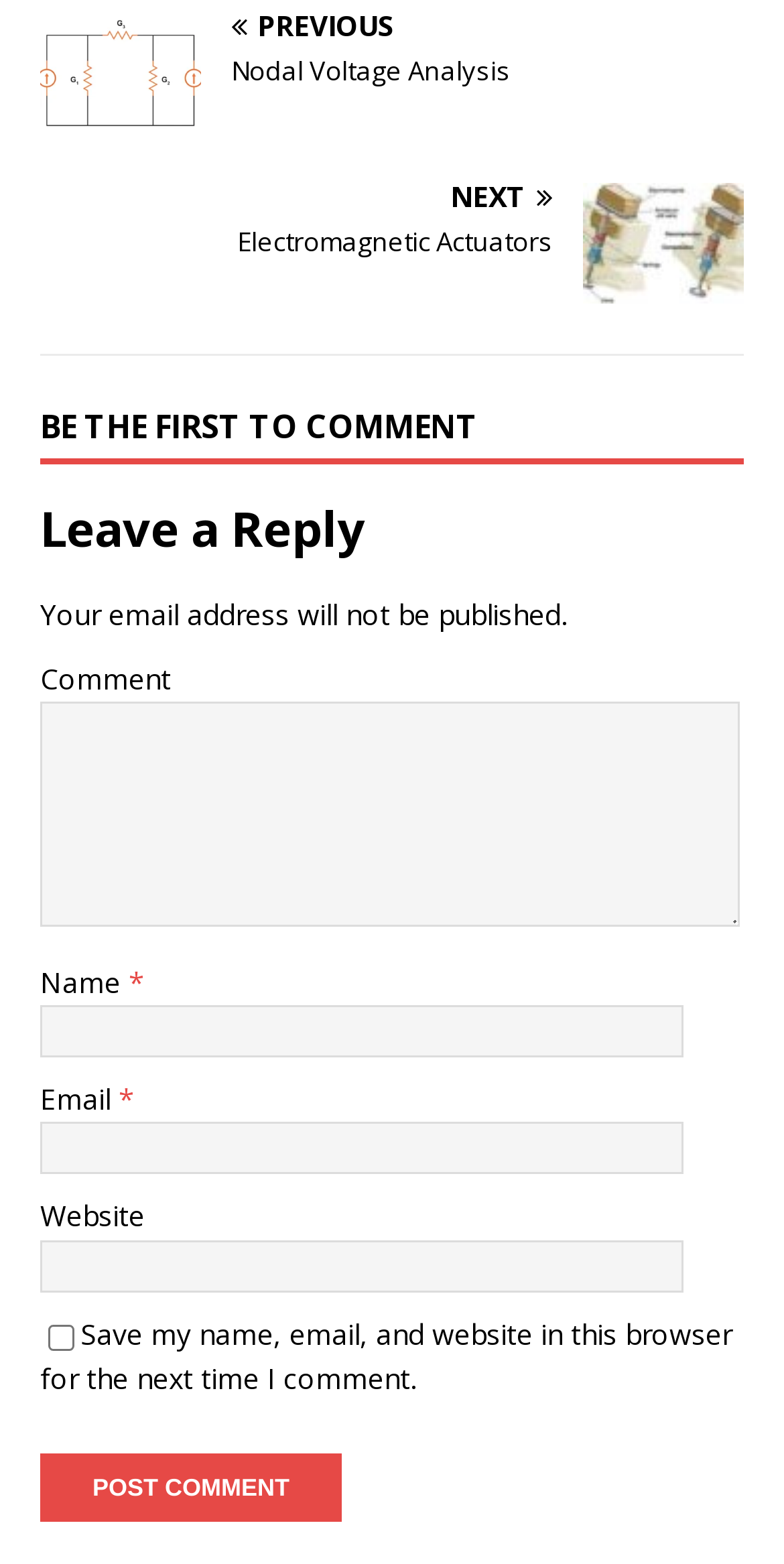Is the email address required for commenting?
Kindly answer the question with as much detail as you can.

The email address is required for commenting because there is an asterisk (*) symbol next to the 'Email' input field, indicating that it is a required field.